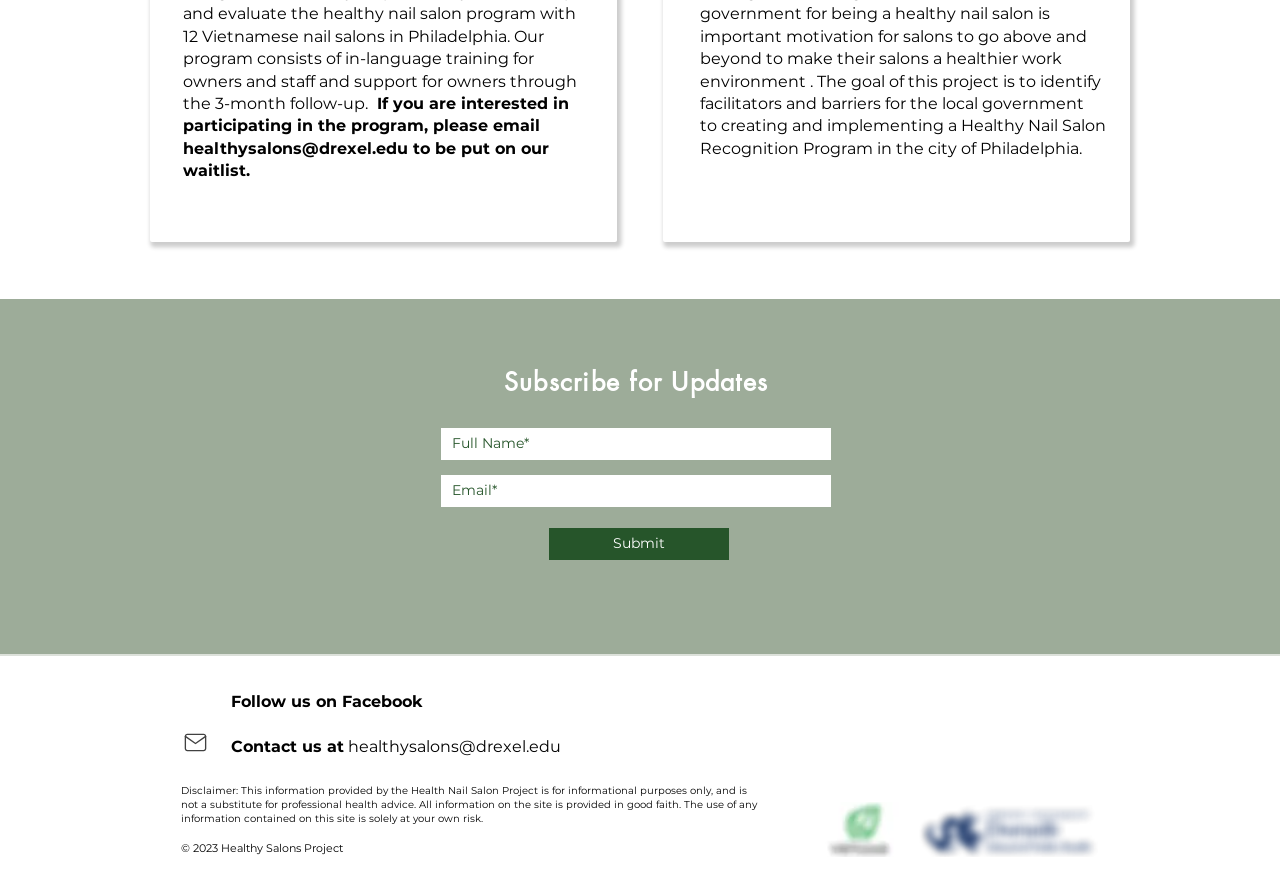Provide the bounding box coordinates of the HTML element described by the text: "aria-label="Full Name*" name="full-name*" placeholder="Full Name*"". The coordinates should be in the format [left, top, right, bottom] with values between 0 and 1.

[0.345, 0.486, 0.649, 0.522]